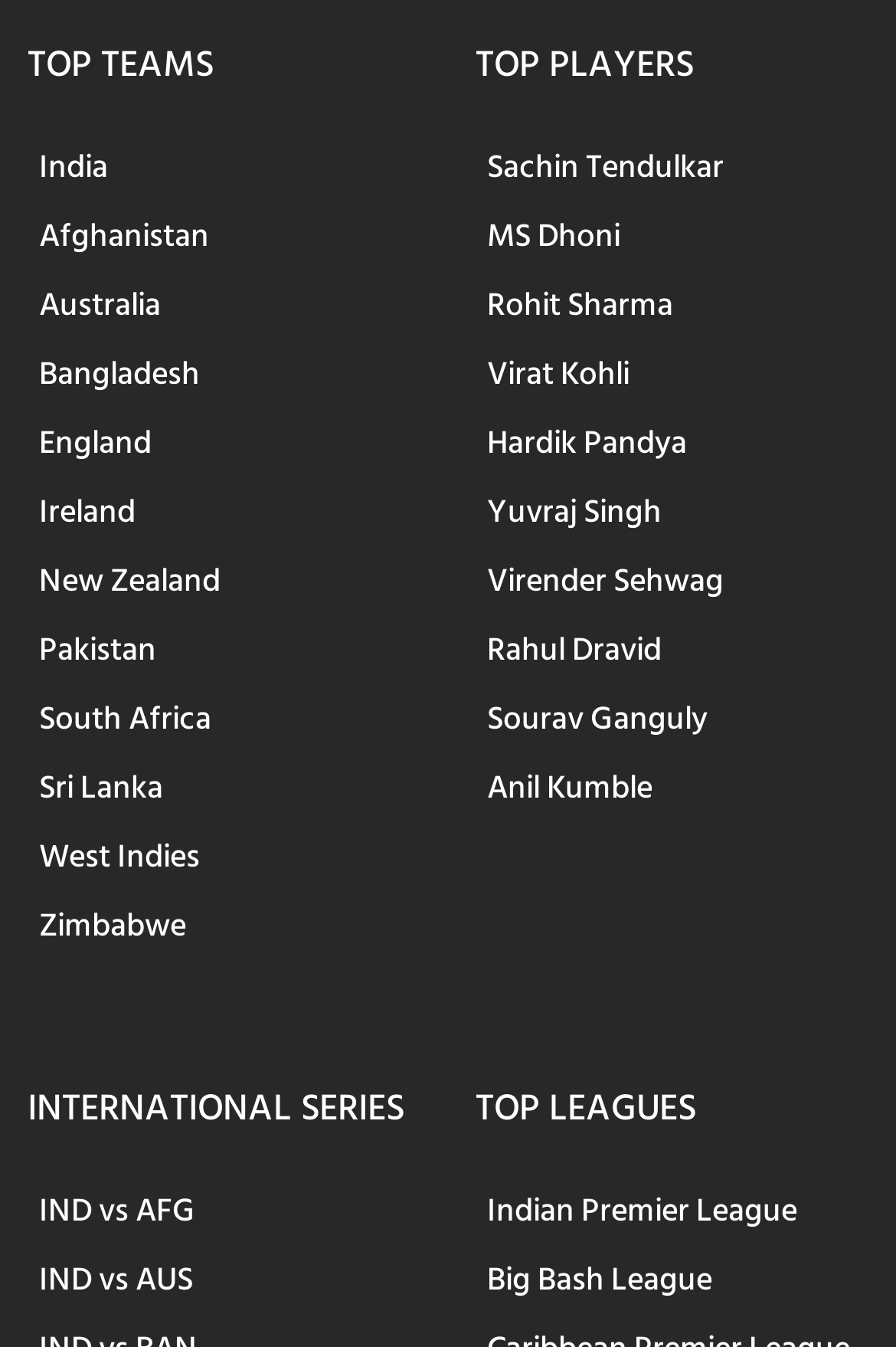Given the element description Zimbabwe, identify the bounding box coordinates for the UI element on the webpage screenshot. The format should be (top-left x, top-left y, bottom-right x, bottom-right y), with values between 0 and 1.

[0.031, 0.659, 0.221, 0.715]